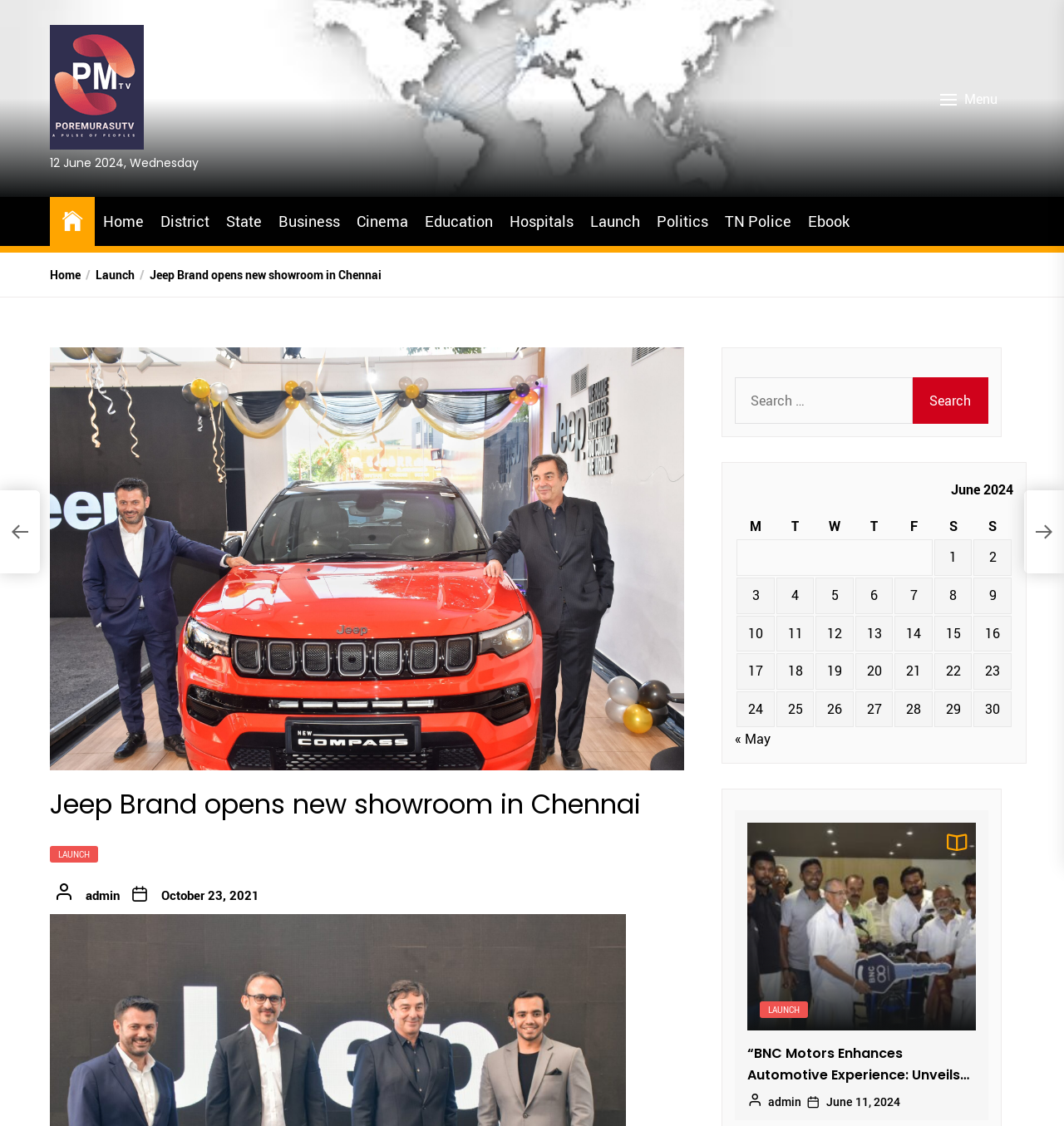Use one word or a short phrase to answer the question provided: 
What is the category of the news article?

Launch